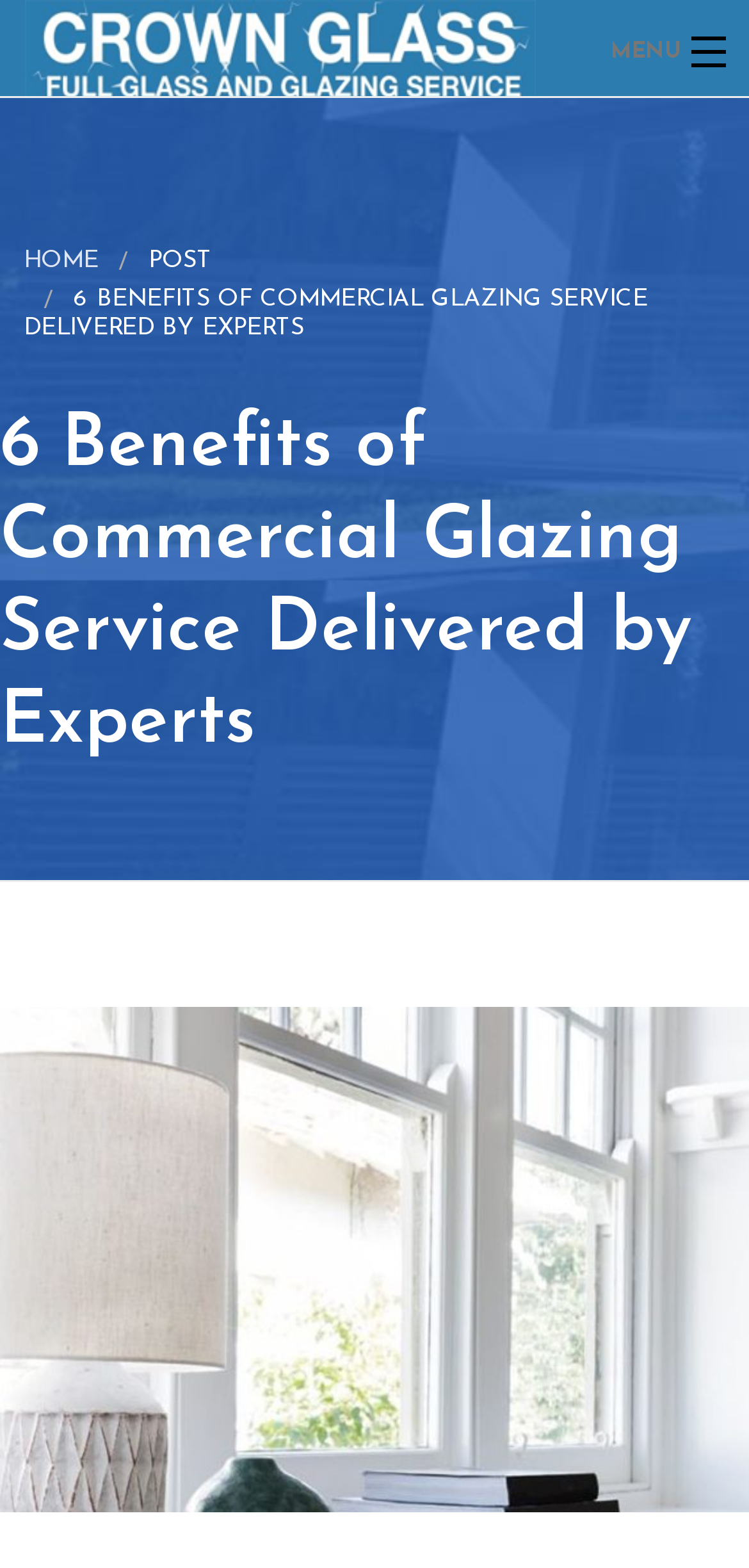Extract the primary heading text from the webpage.

6 Benefits of Commercial Glazing Service Delivered by Experts